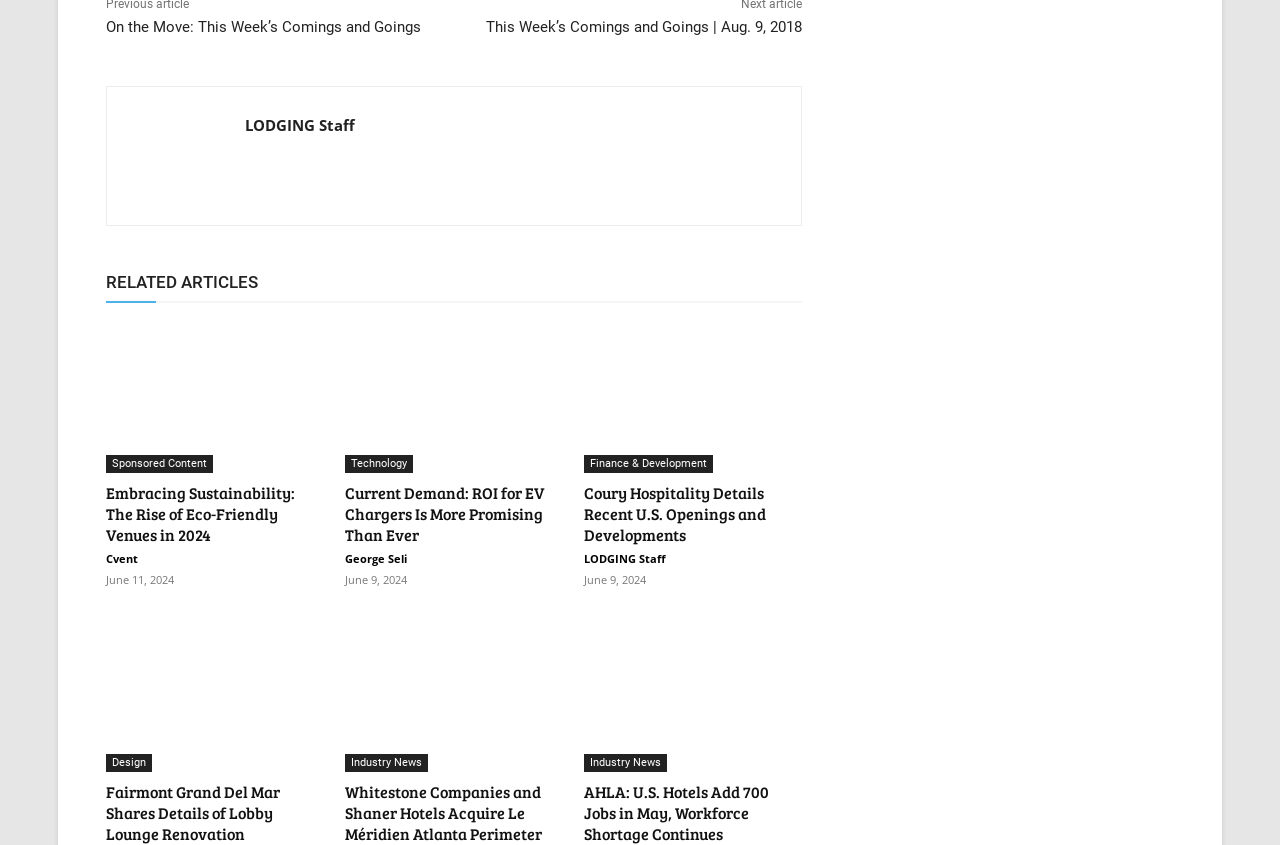Show me the bounding box coordinates of the clickable region to achieve the task as per the instruction: "Learn about Fairmont Grand Del Mar Shares Details of Lobby Lounge Renovation".

[0.083, 0.736, 0.253, 0.914]